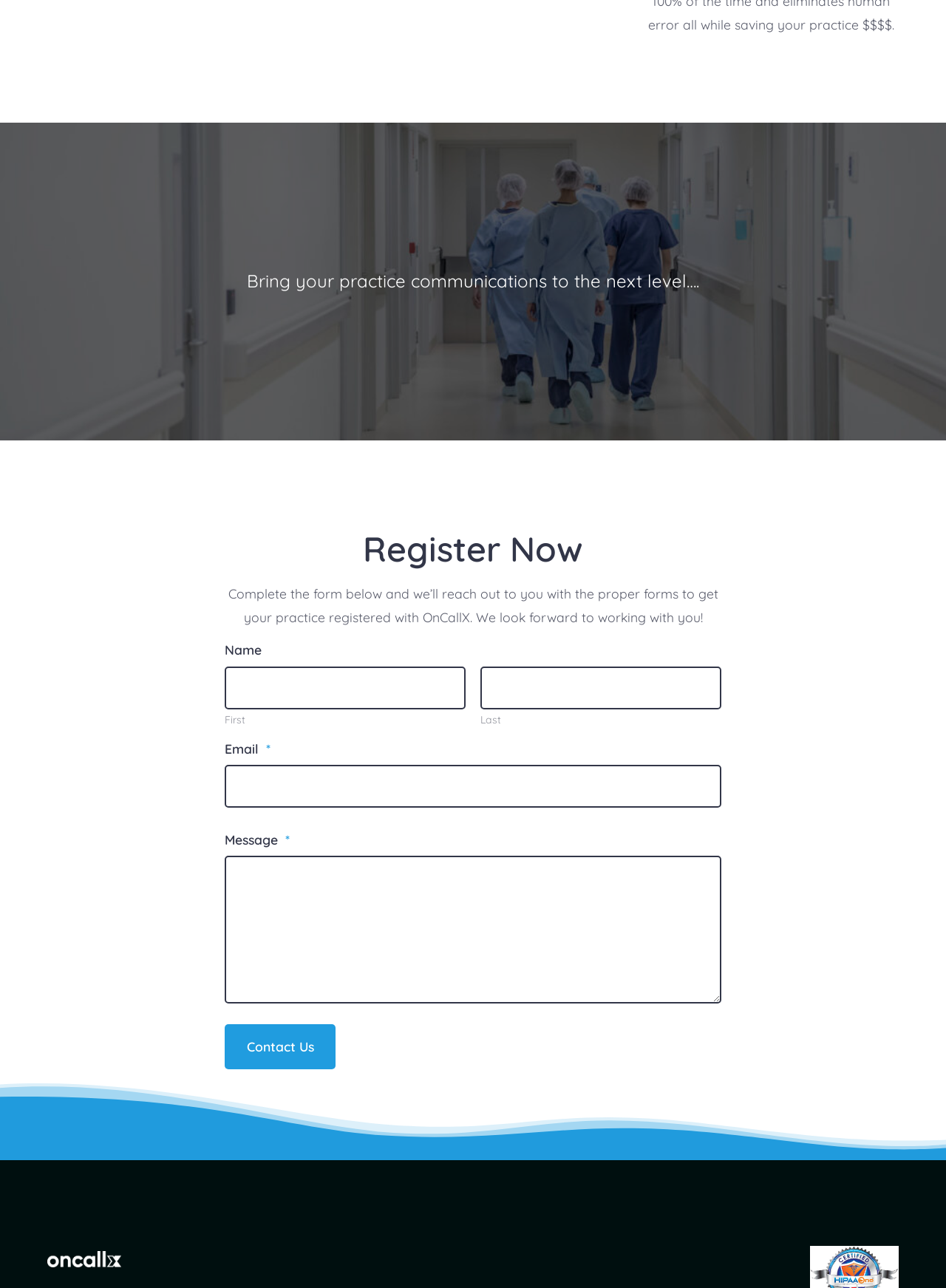Identify the bounding box coordinates of the HTML element based on this description: "parent_node: Name name="field-message[value]"".

[0.238, 0.664, 0.762, 0.779]